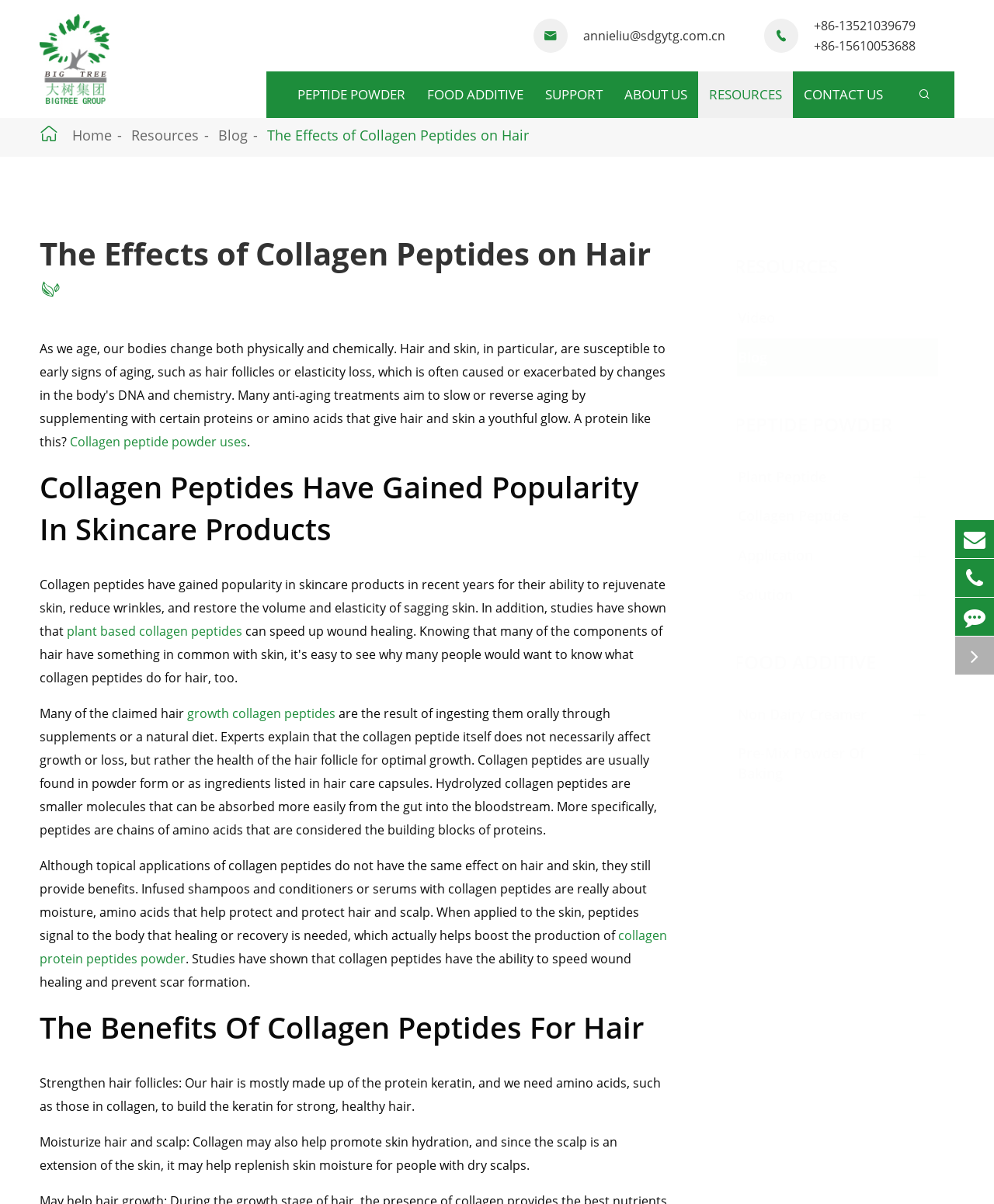Answer the question in a single word or phrase:
What is the purpose of collagen peptides in skincare products?

Rejuvenate skin, reduce wrinkles, and restore skin elasticity